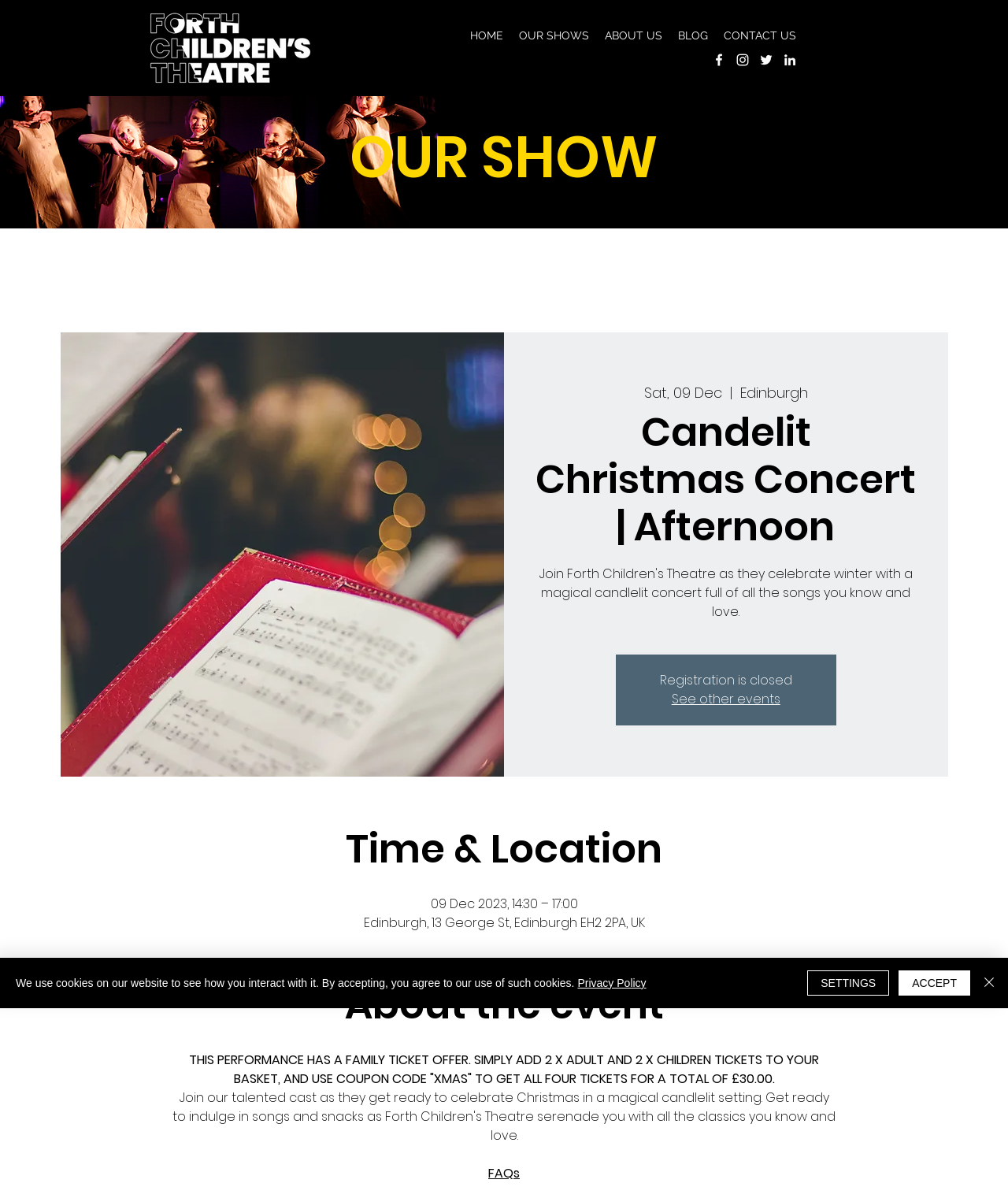Using the description "HOME", locate and provide the bounding box of the UI element.

[0.459, 0.02, 0.507, 0.04]